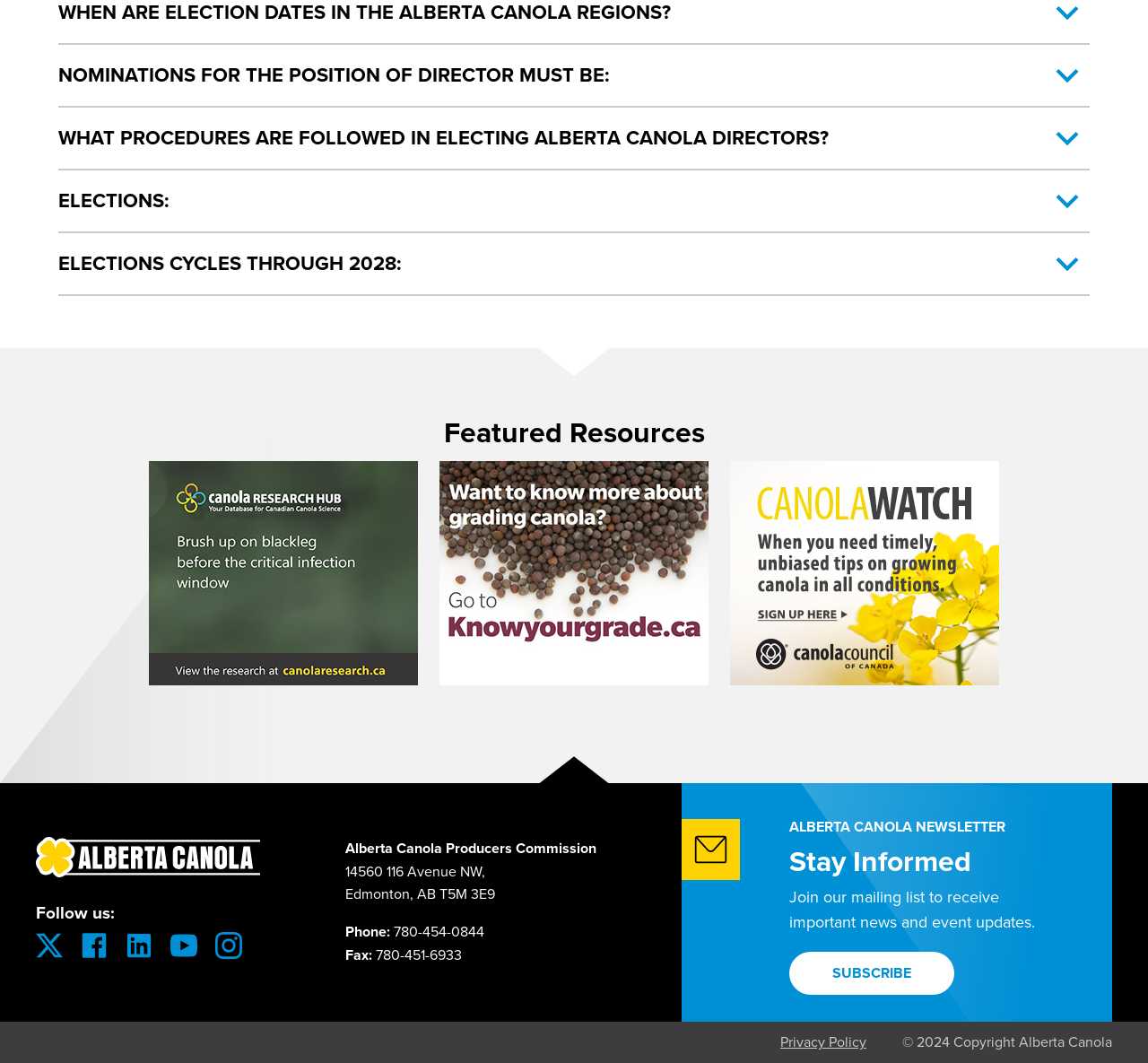Provide the bounding box coordinates of the section that needs to be clicked to accomplish the following instruction: "View the Privacy Policy."

[0.68, 0.971, 0.755, 0.99]